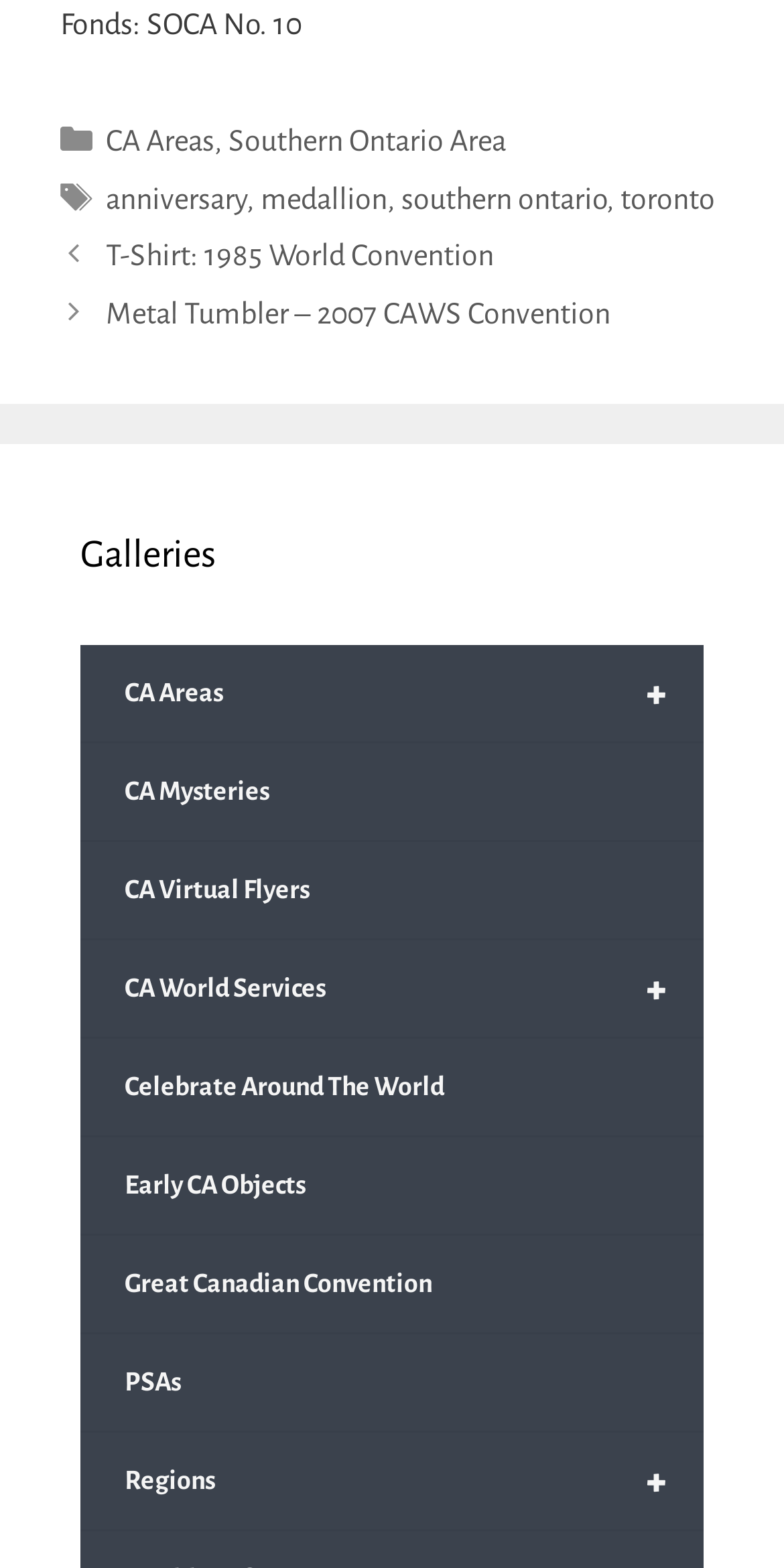Please answer the following question using a single word or phrase: What is the last tag listed?

toronto